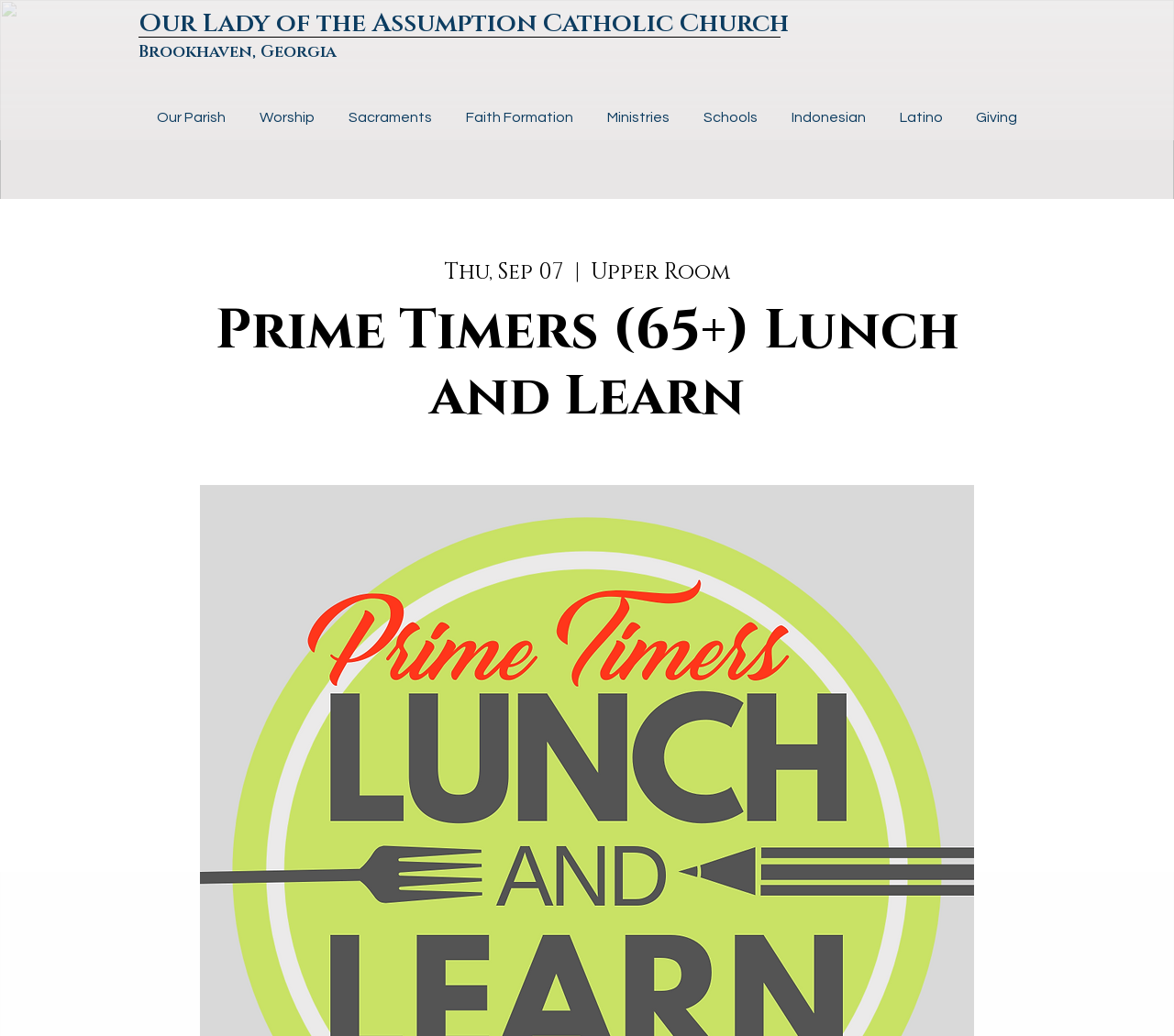What language options are available?
Using the image, elaborate on the answer with as much detail as possible.

I found the answer by examining the link elements with text 'Indonesian' and 'Latino' which suggest that these are language options available on the website.